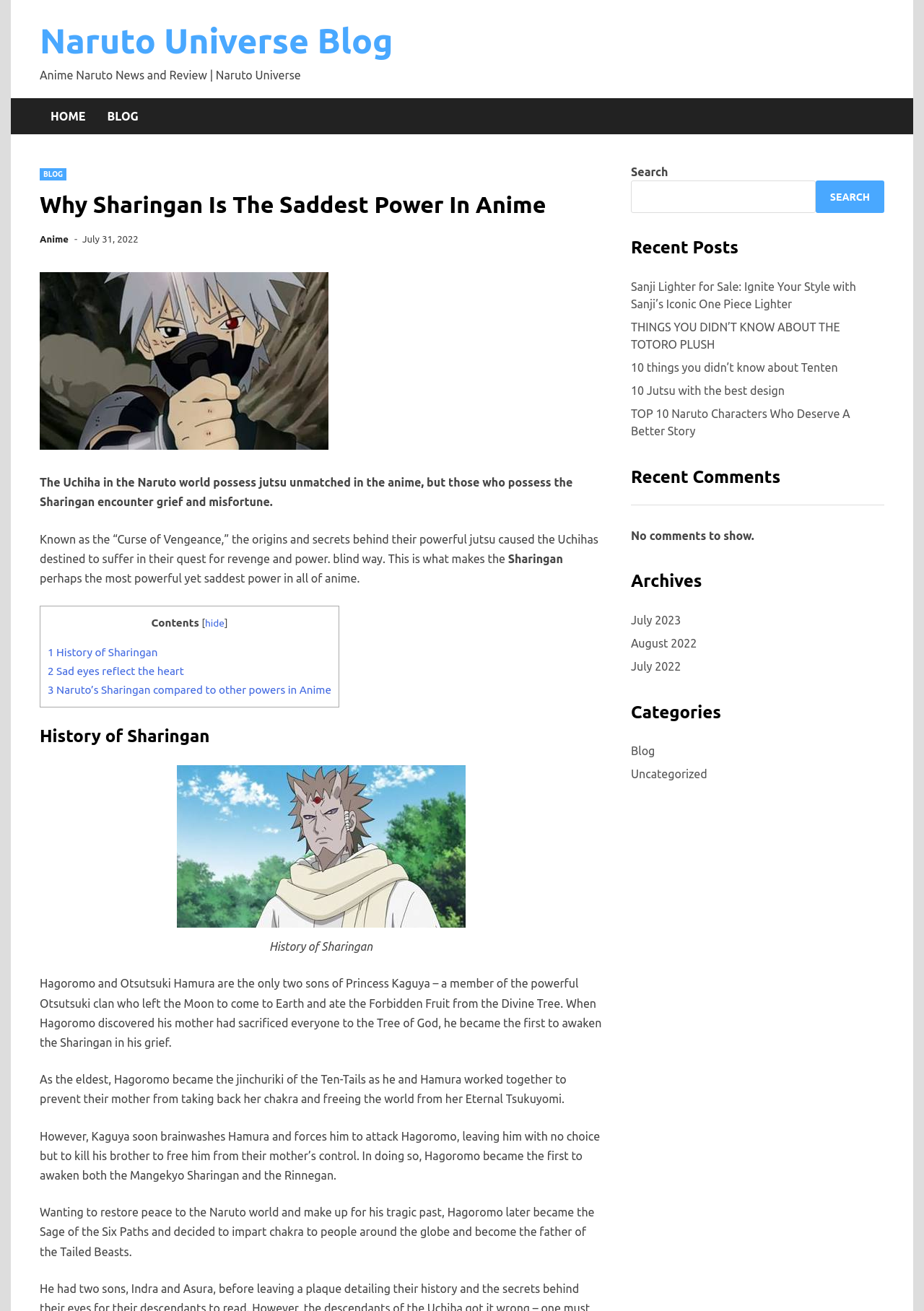Specify the bounding box coordinates (top-left x, top-left y, bottom-right x, bottom-right y) of the UI element in the screenshot that matches this description: 1 History of Sharingan

[0.052, 0.493, 0.171, 0.502]